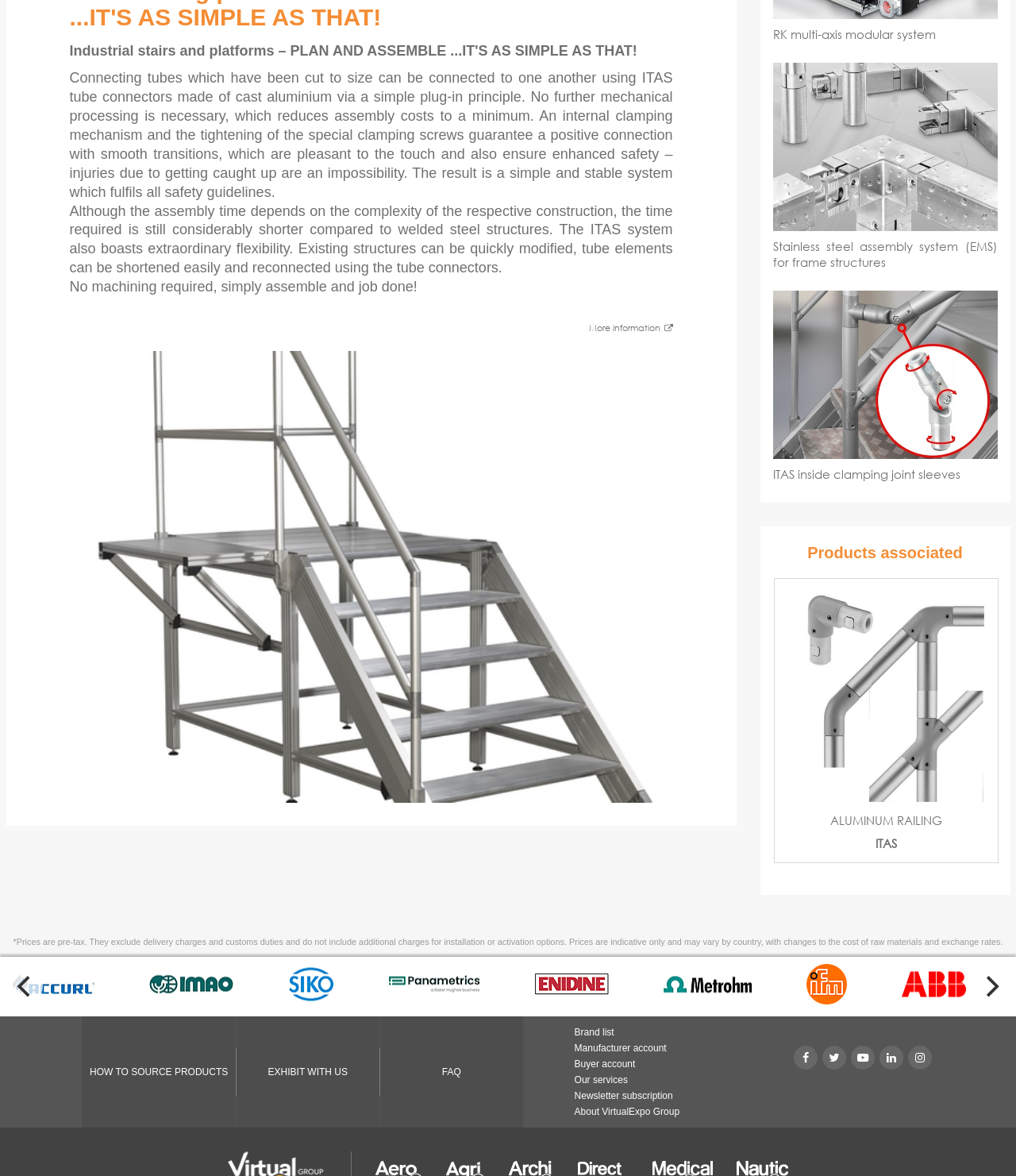Using a single word or phrase, answer the following question: 
What is the function of the internal clamping mechanism in ITAS tube connectors?

Guarantee positive connection